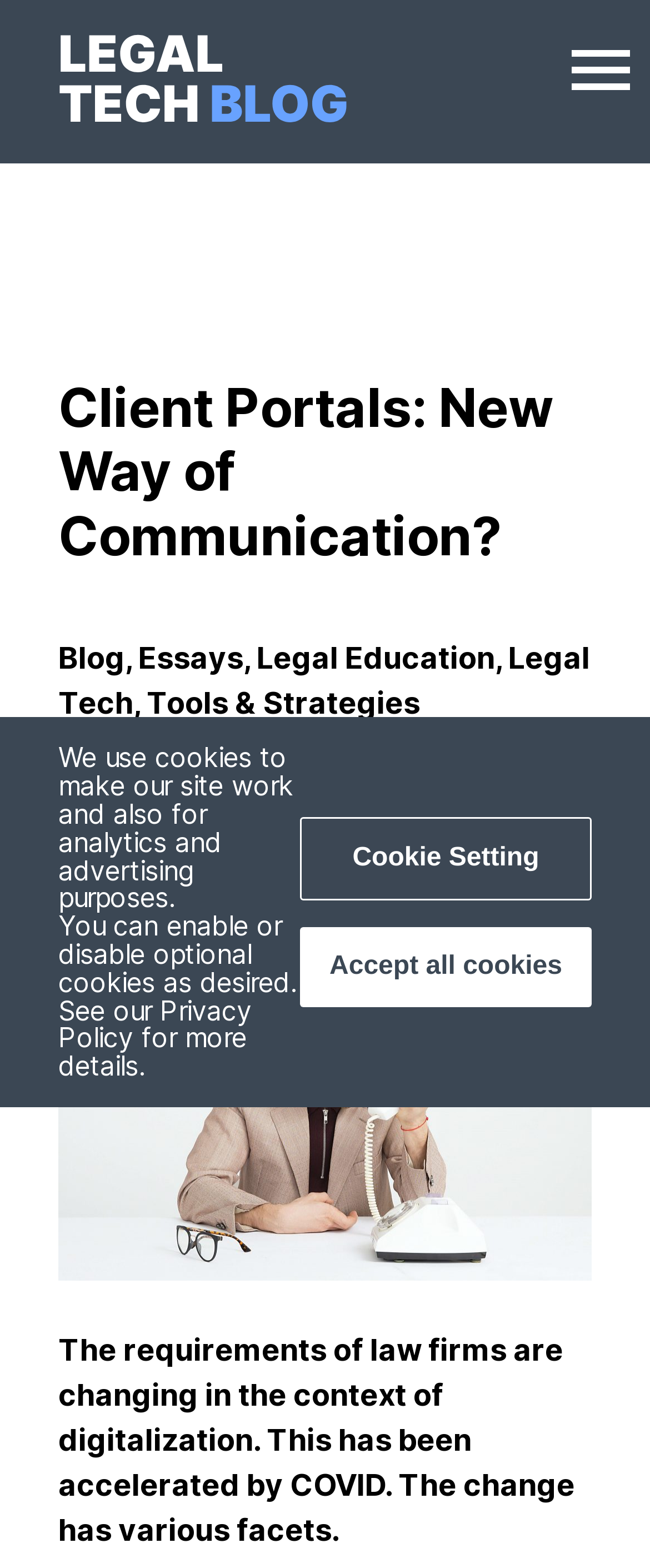Can you find the bounding box coordinates of the area I should click to execute the following instruction: "Read the latest news from June 3, 2021"?

[0.09, 0.465, 0.344, 0.486]